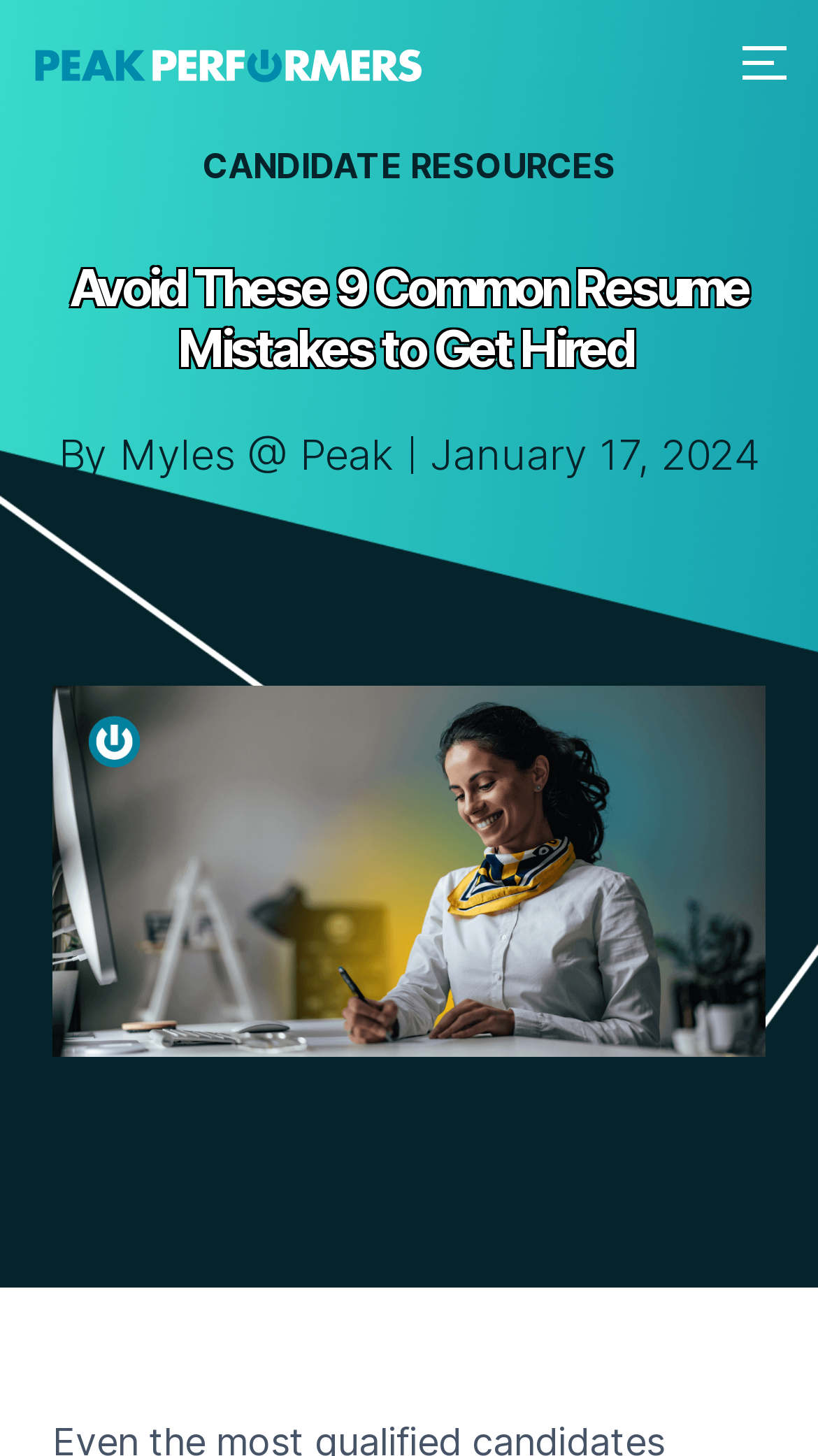What type of resources are provided?
Give a one-word or short phrase answer based on the image.

Candidate resources